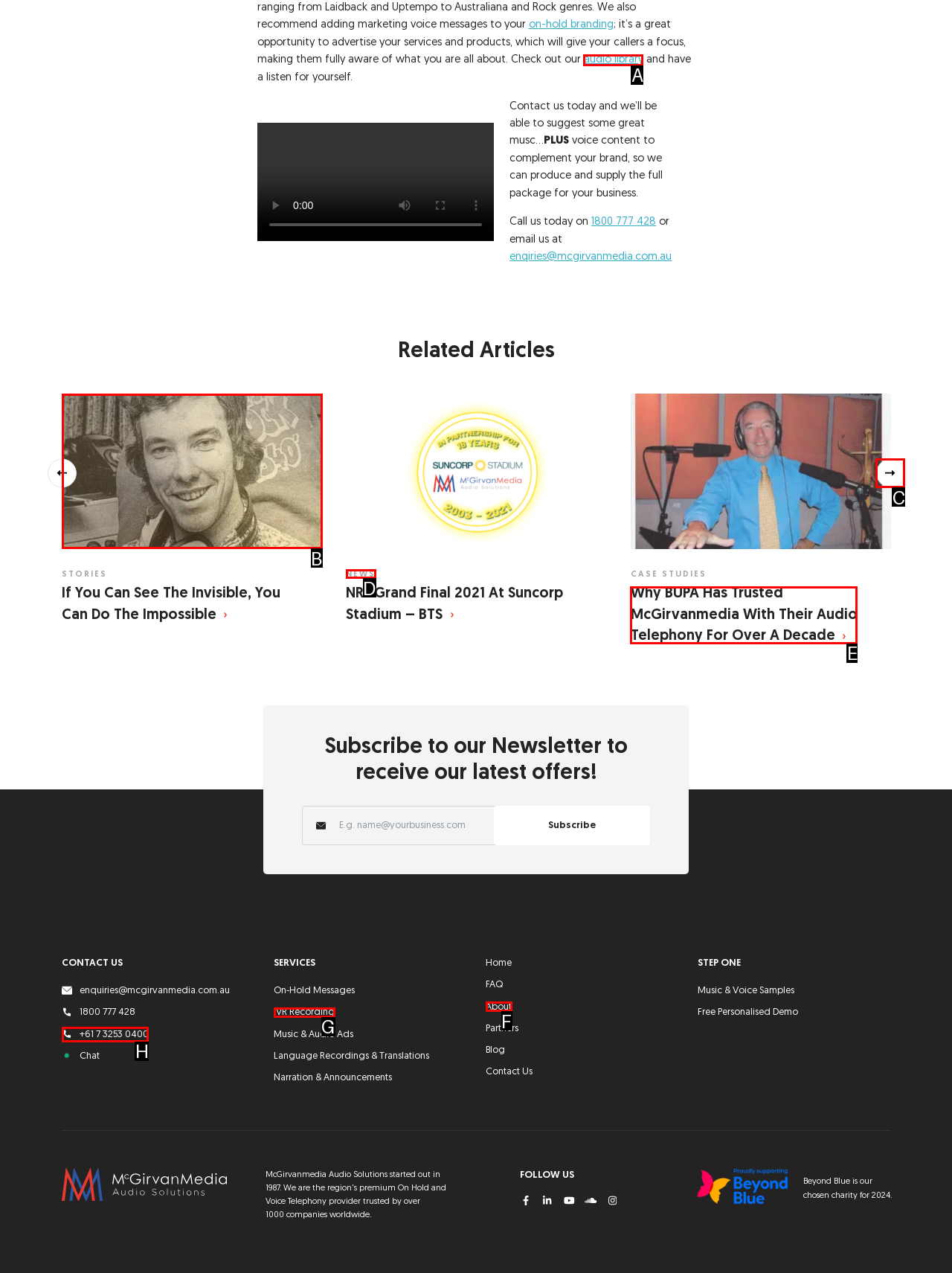Determine the HTML element that best matches this description: +61 7 3253 0400 from the given choices. Respond with the corresponding letter.

H